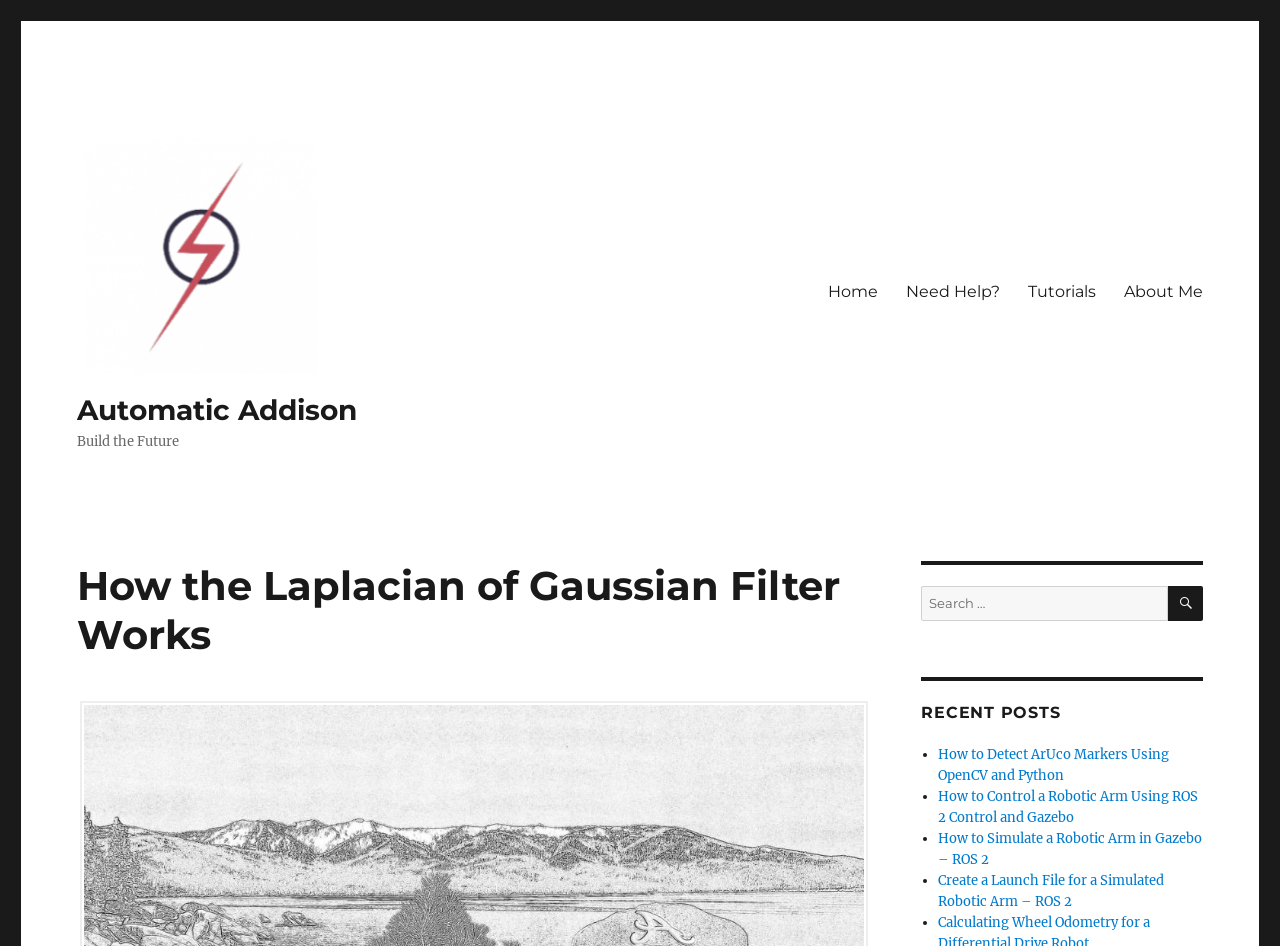Please specify the bounding box coordinates for the clickable region that will help you carry out the instruction: "go to home page".

[0.636, 0.285, 0.697, 0.33]